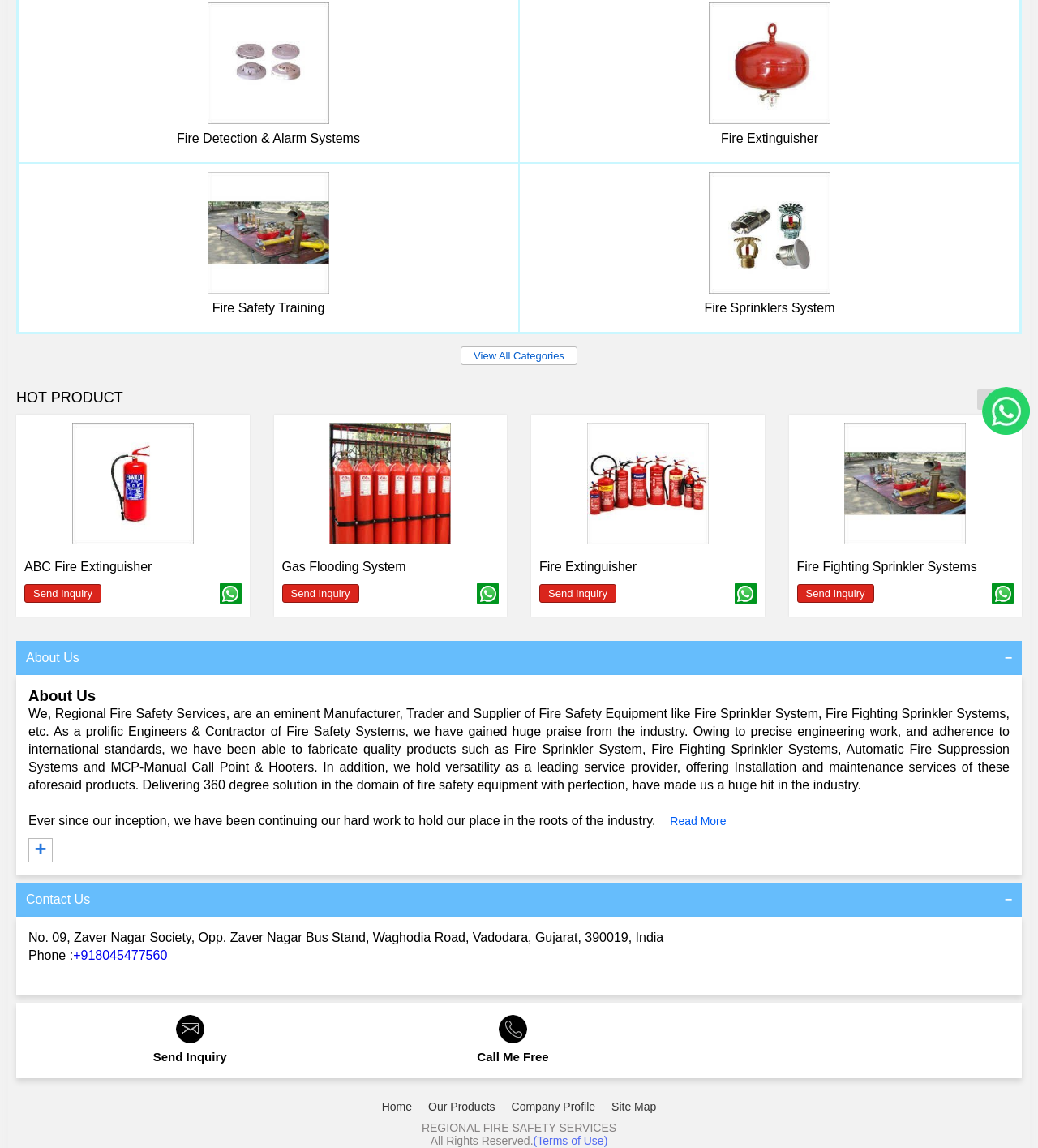Identify the coordinates of the bounding box for the element described below: "Fire Extinguisher". Return the coordinates as four float numbers between 0 and 1: [left, top, right, bottom].

[0.695, 0.114, 0.788, 0.127]